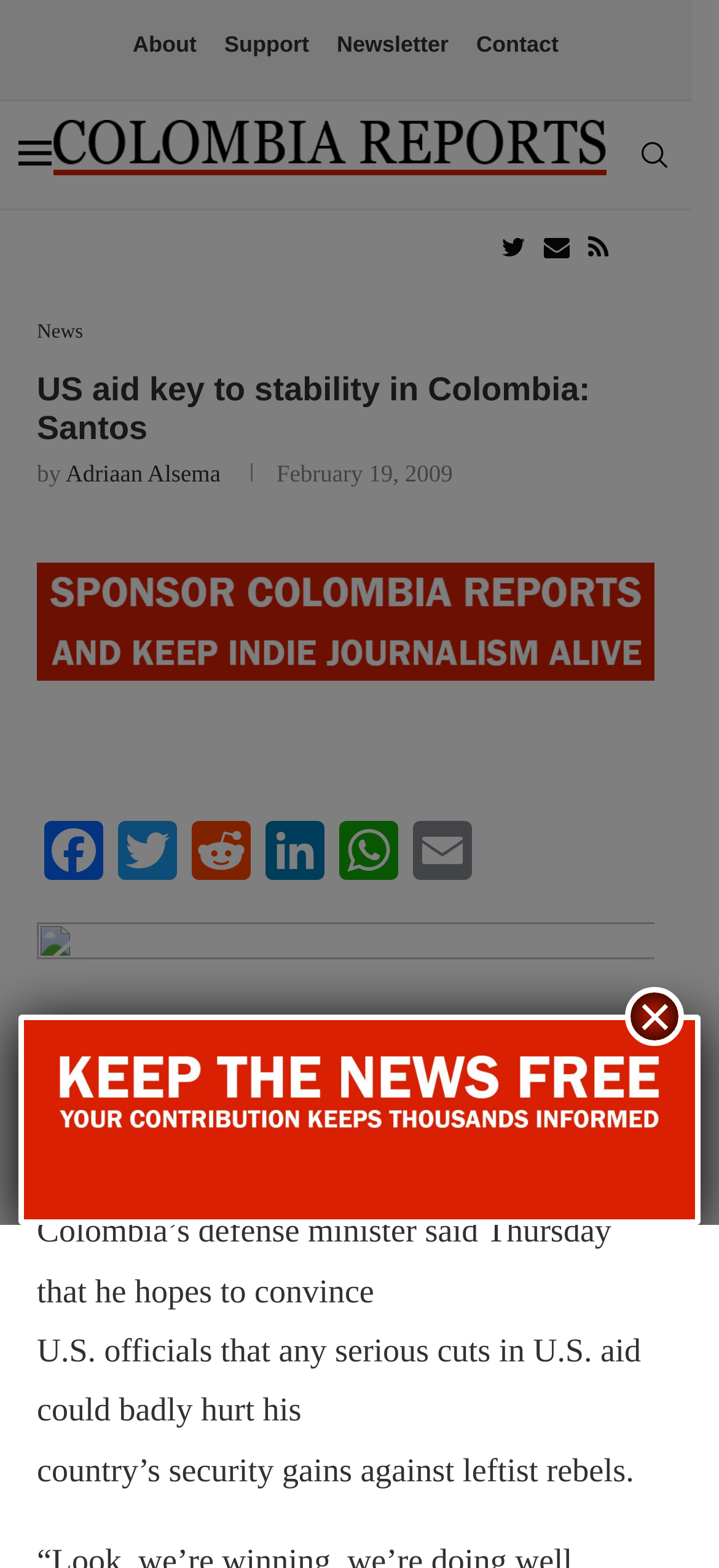Find the bounding box coordinates for the area you need to click to carry out the instruction: "Click on About". The coordinates should be four float numbers between 0 and 1, indicated as [left, top, right, bottom].

[0.185, 0.018, 0.273, 0.04]